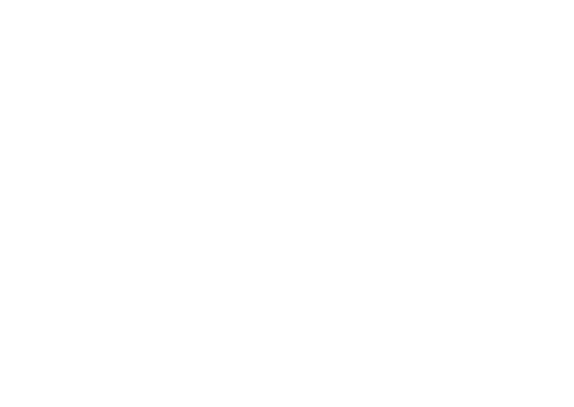Who are the professionals in the image?
Look at the screenshot and respond with one word or a short phrase.

Dental professionals